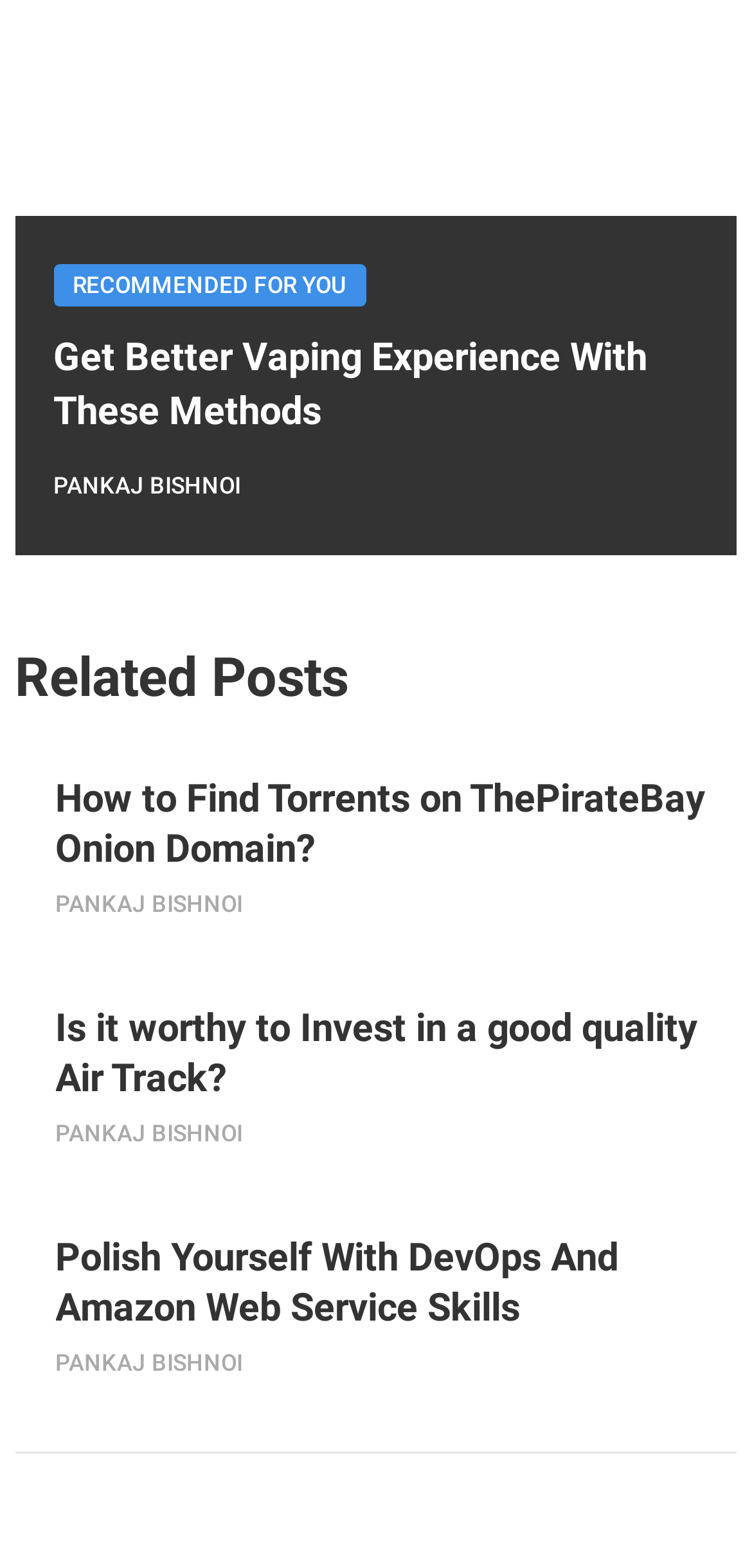What is the title of the second article?
Please use the image to deliver a detailed and complete answer.

I examined the second article element and found a heading with the text 'How to Find Torrents on ThePirateBay Onion Domain?', which I assume is the title of the article.